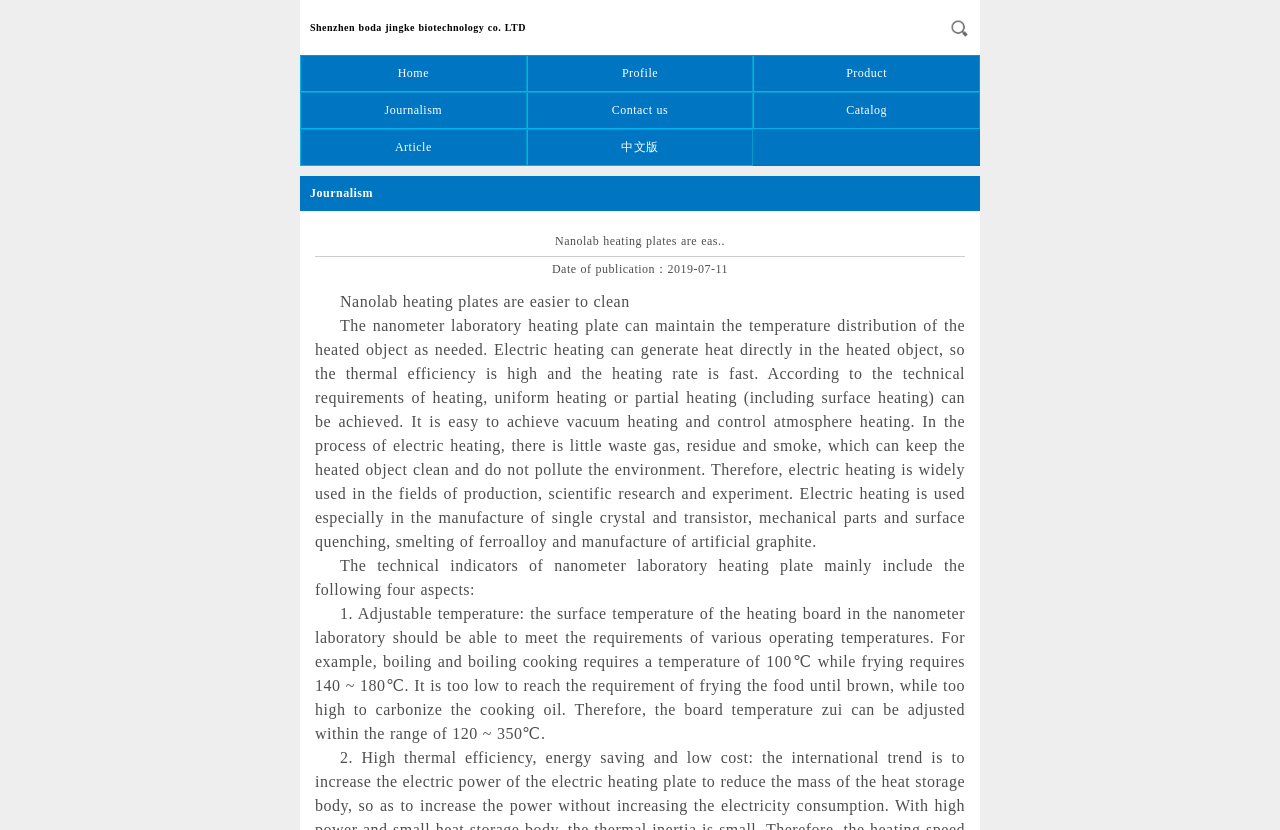Identify the bounding box coordinates of the element to click to follow this instruction: 'Click the 'Product' link'. Ensure the coordinates are four float values between 0 and 1, provided as [left, top, right, bottom].

[0.589, 0.067, 0.766, 0.11]